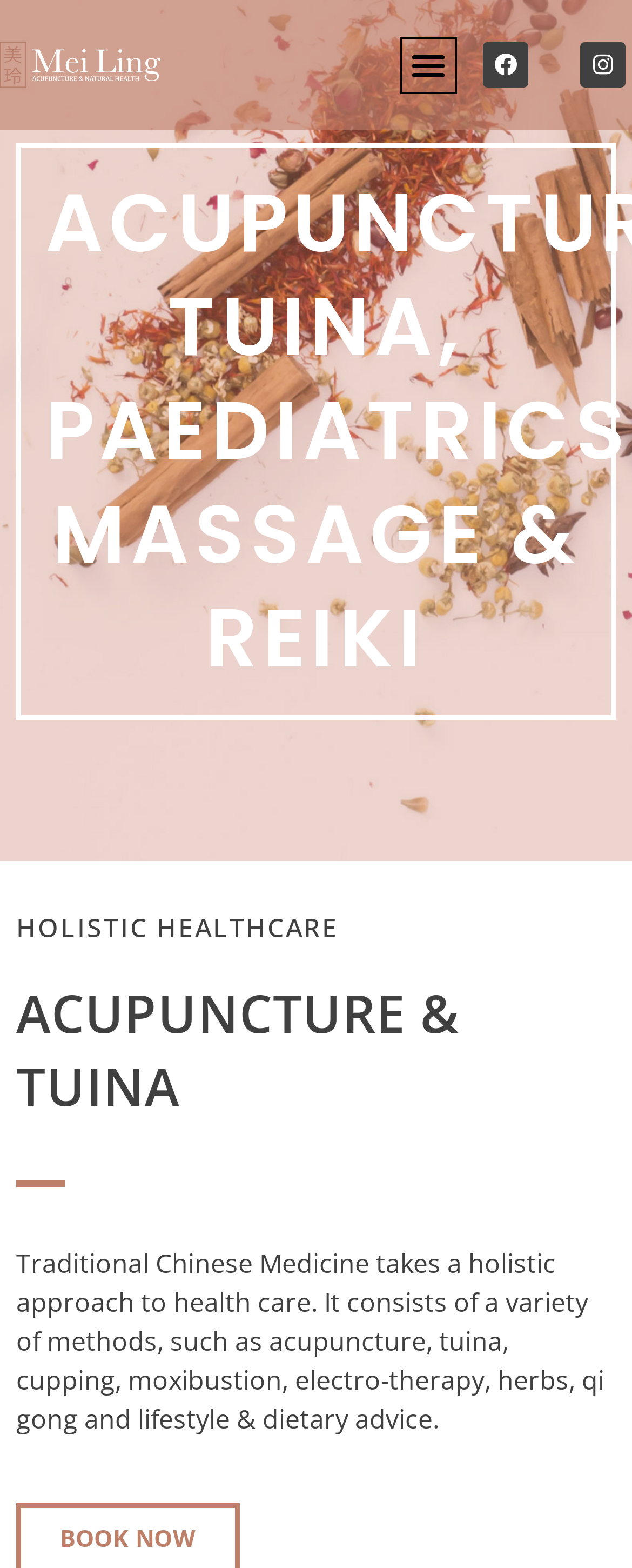What type of healthcare is offered?
Answer the question with a detailed and thorough explanation.

Based on the webpage, I can see that the heading 'ACUPUNCTURE, TUINA, PAEDIATRICS, MASSAGE & REIKI' and 'HOLISTIC HEALTHCARE' are prominent, indicating that the website is related to alternative healthcare. The text 'Traditional Chinese Medicine takes a holistic approach to health care...' also supports this conclusion.